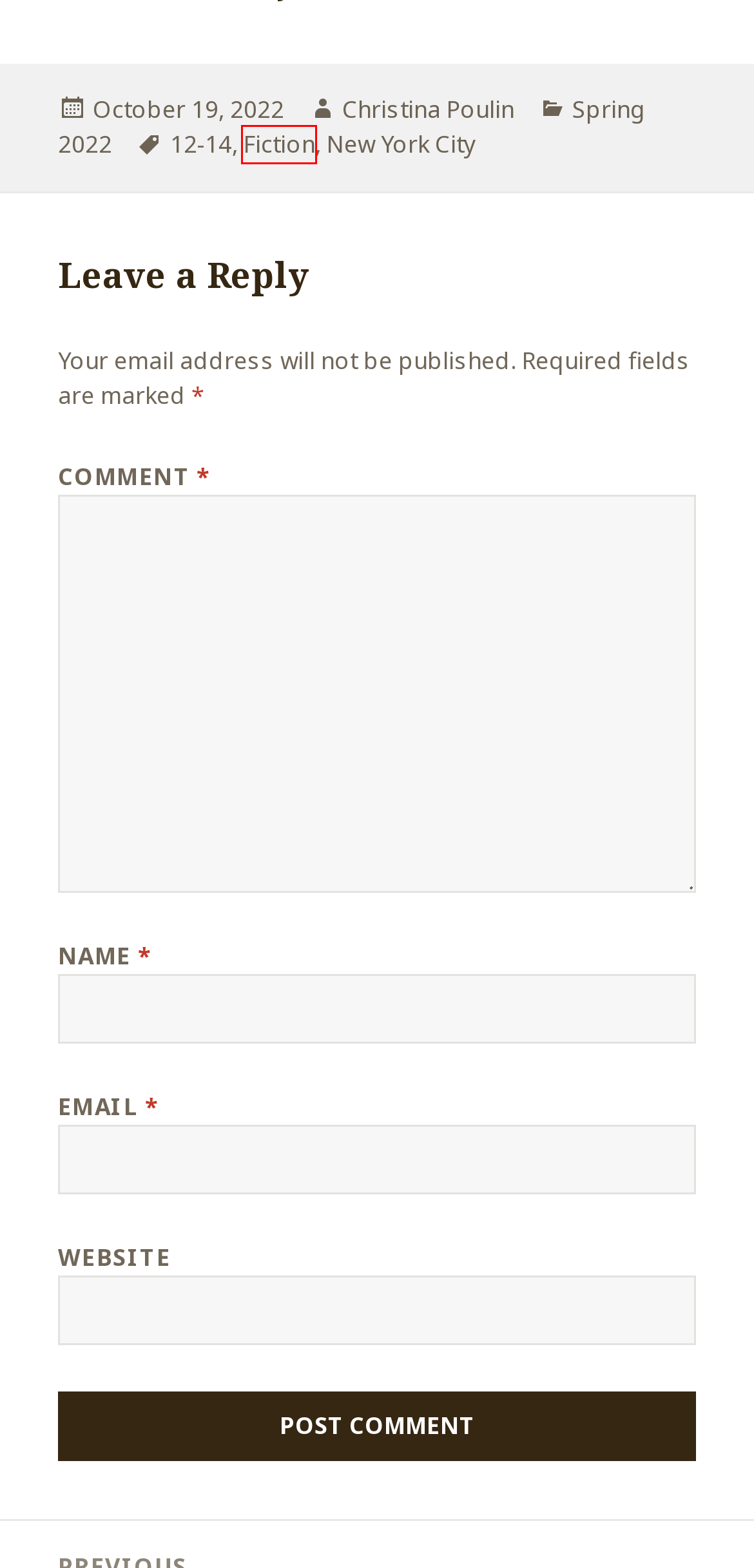You are provided with a screenshot of a webpage where a red rectangle bounding box surrounds an element. Choose the description that best matches the new webpage after clicking the element in the red bounding box. Here are the choices:
A. New York City – The Ellipsis…
B. Christina Poulin – The Ellipsis…
C. Spring 2022 – The Ellipsis…
D. The Ellipsis… – Fall 2023
E. 12-14 – The Ellipsis…
F. Blog Tool, Publishing Platform, and CMS – WordPress.org
G. Fiction – The Ellipsis…
H. Penguins – The Ellipsis…

G